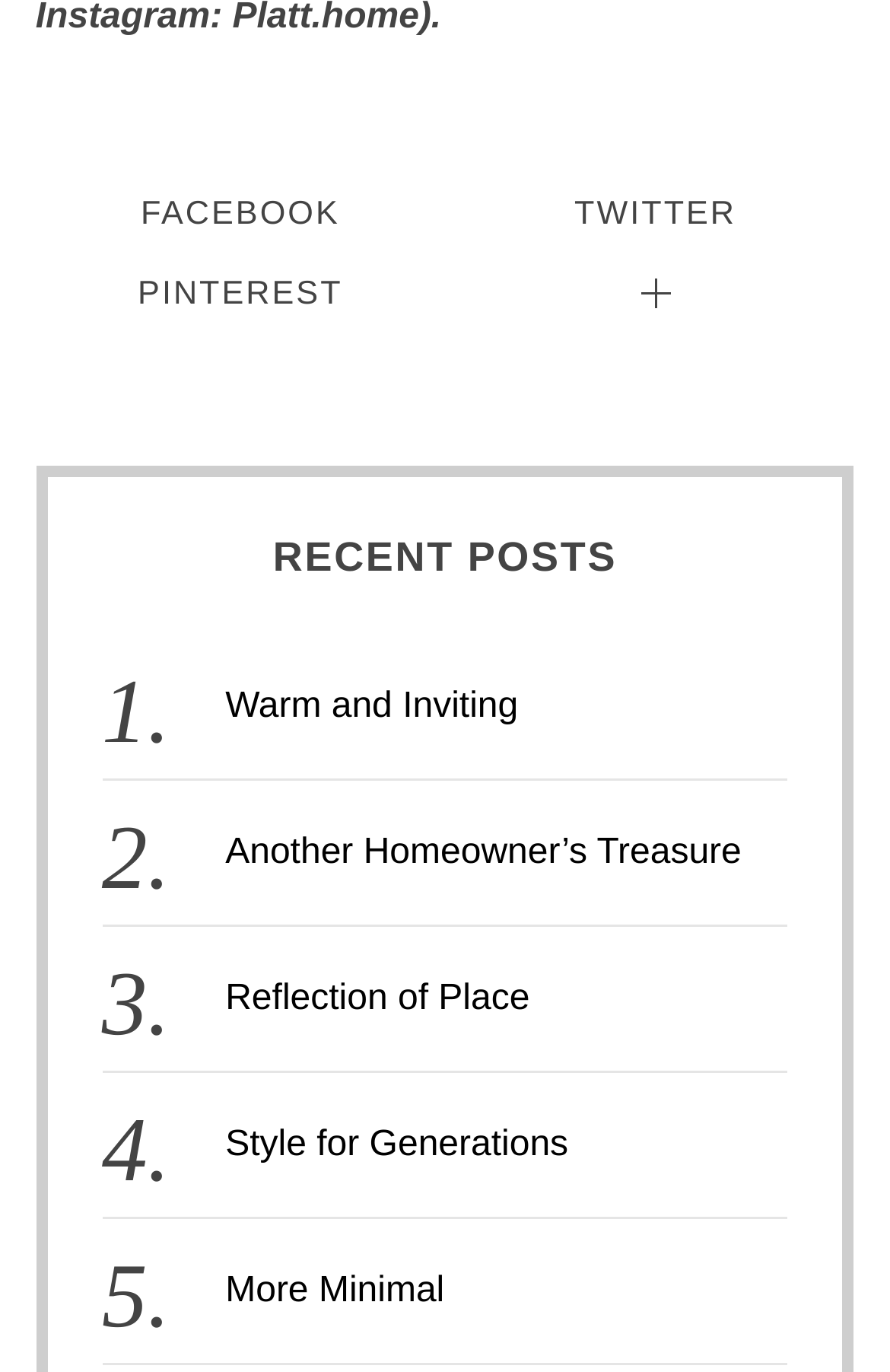Please determine the bounding box coordinates of the element's region to click for the following instruction: "Check out Pinterest".

[0.04, 0.191, 0.5, 0.239]